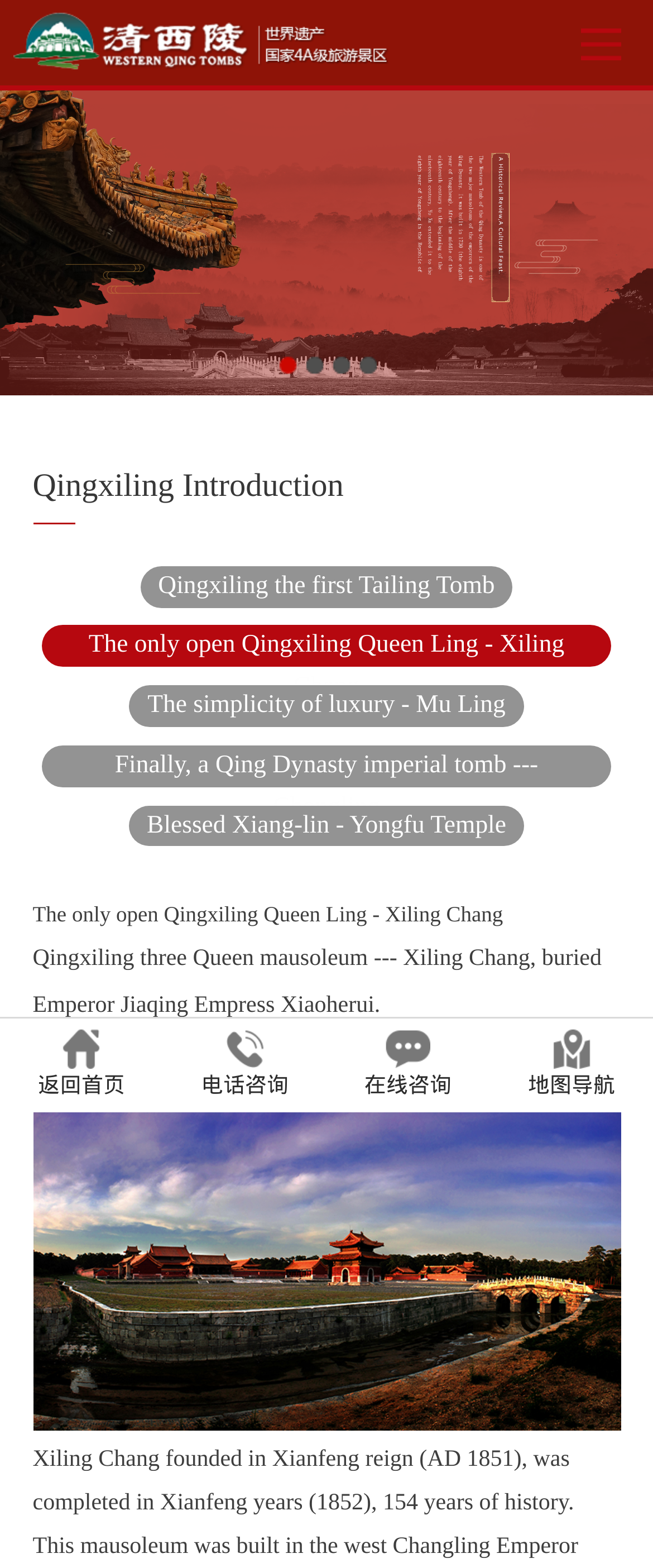Kindly respond to the following question with a single word or a brief phrase: 
What is the text of the link that is located at the bottom left of the webpage?

返回首页